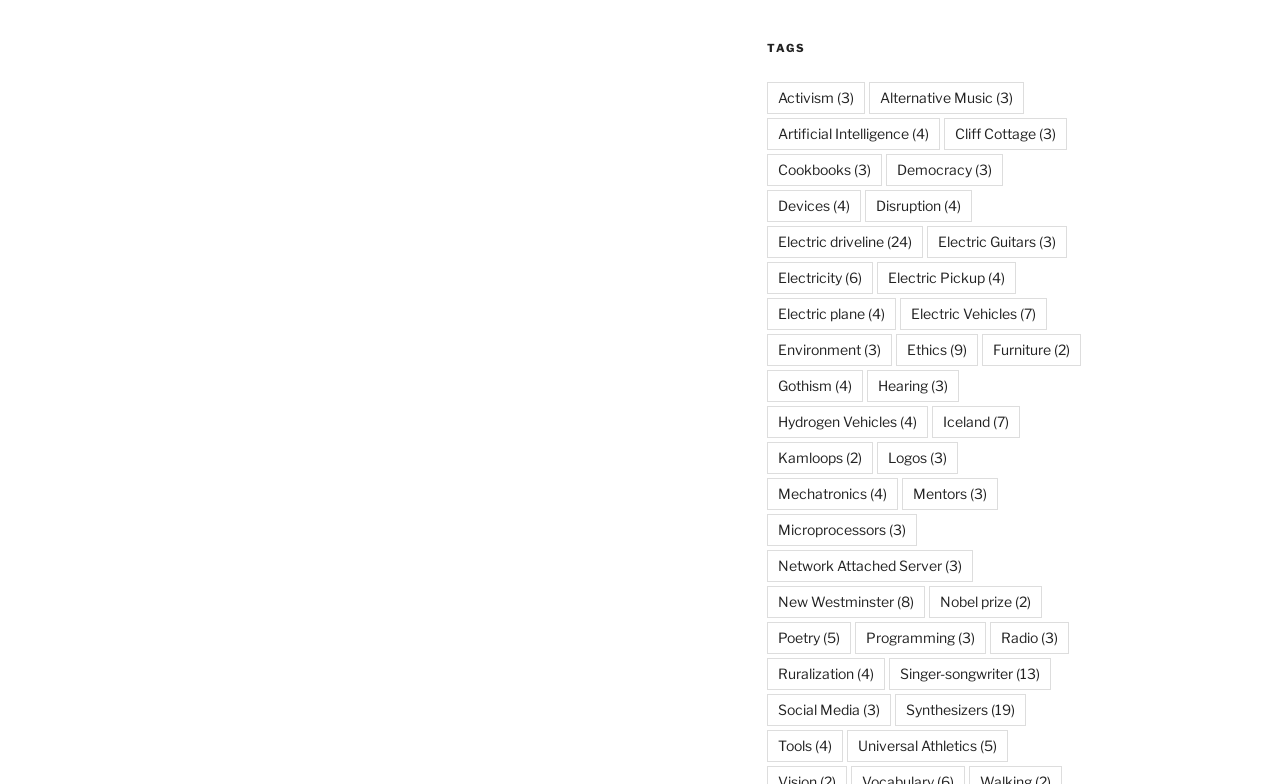How many categories have 3 items?
Please provide a comprehensive answer based on the details in the screenshot.

I counted the number of categories with 3 items by looking at the links under the 'TAGS' heading. There are 13 categories with 3 items.